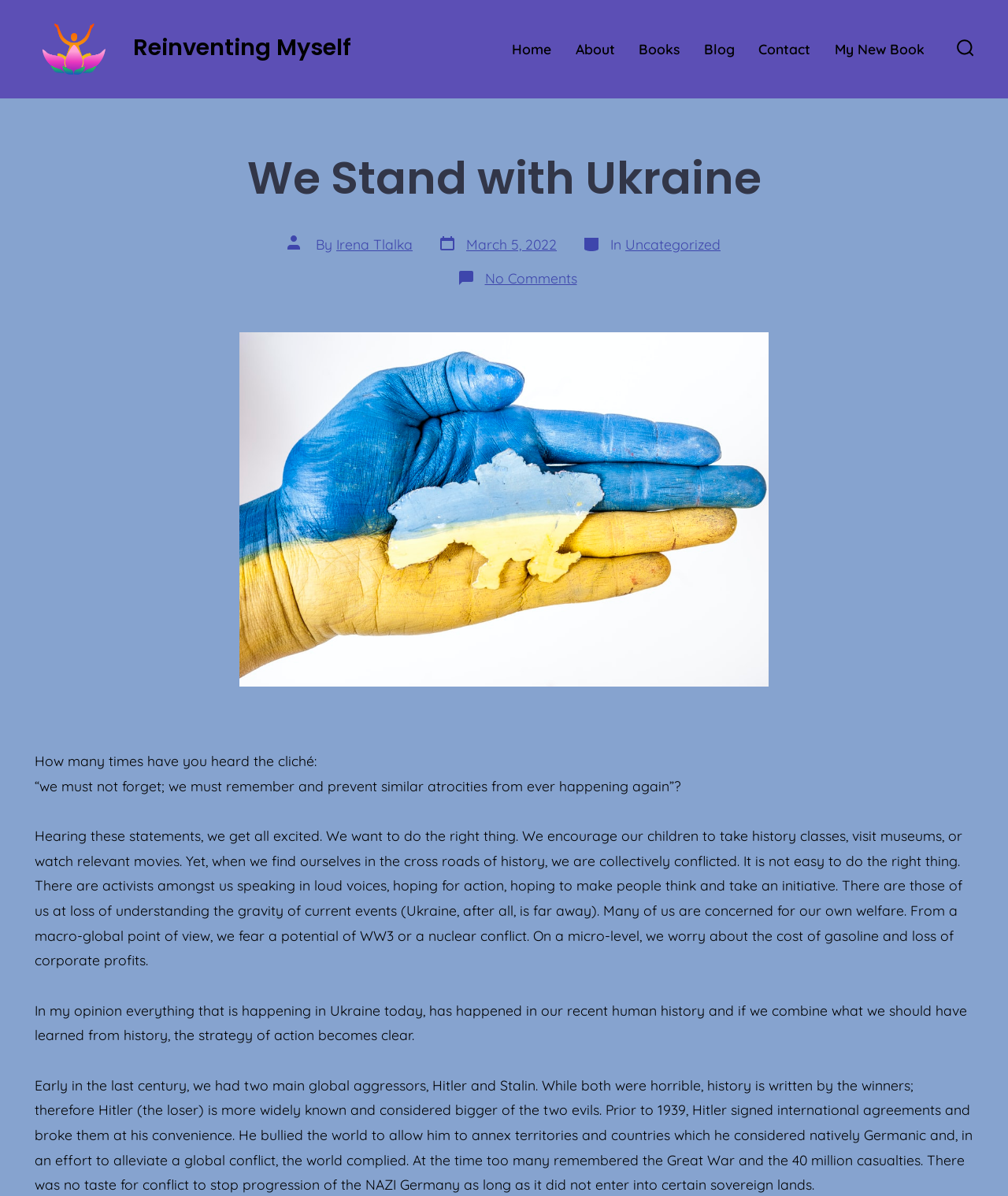Reply to the question below using a single word or brief phrase:
What is the bounding box coordinate of the search toggle button?

[0.94, 0.025, 0.975, 0.057]